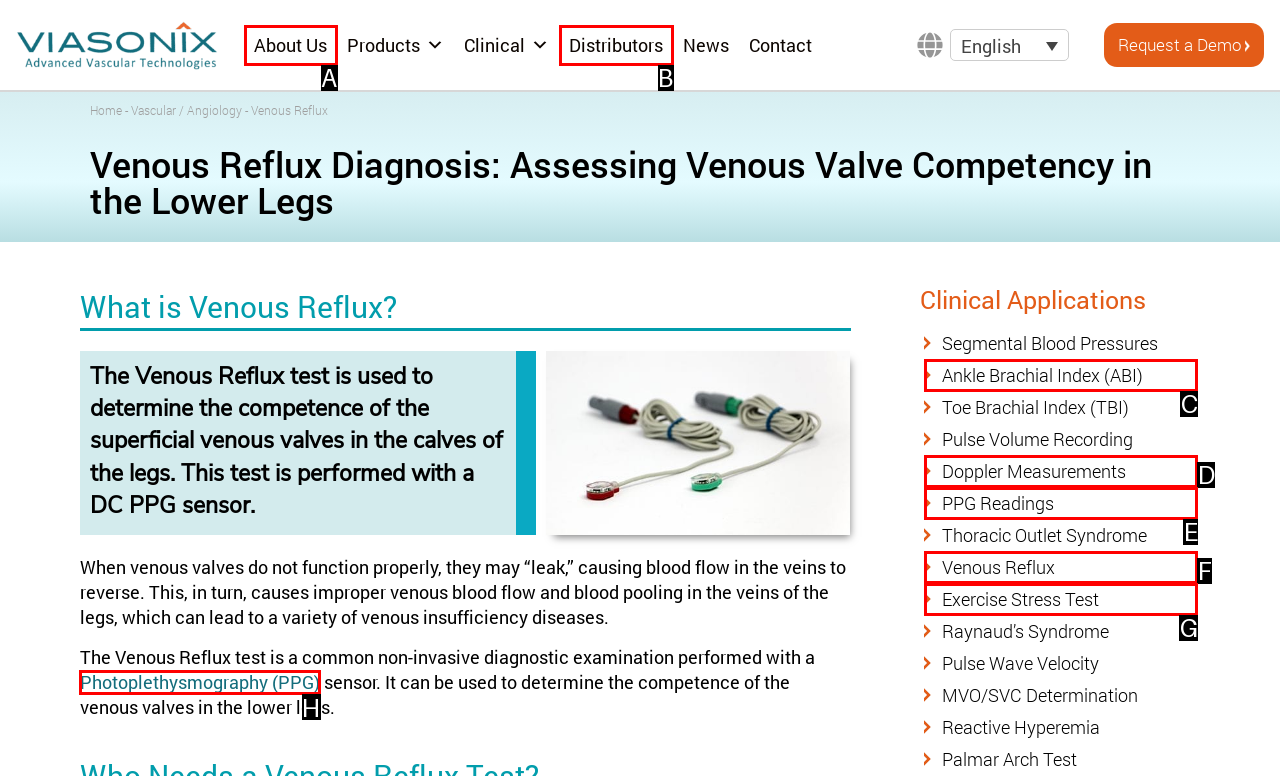To complete the task: Learn about 'Photoplethysmography (PPG)', which option should I click? Answer with the appropriate letter from the provided choices.

H